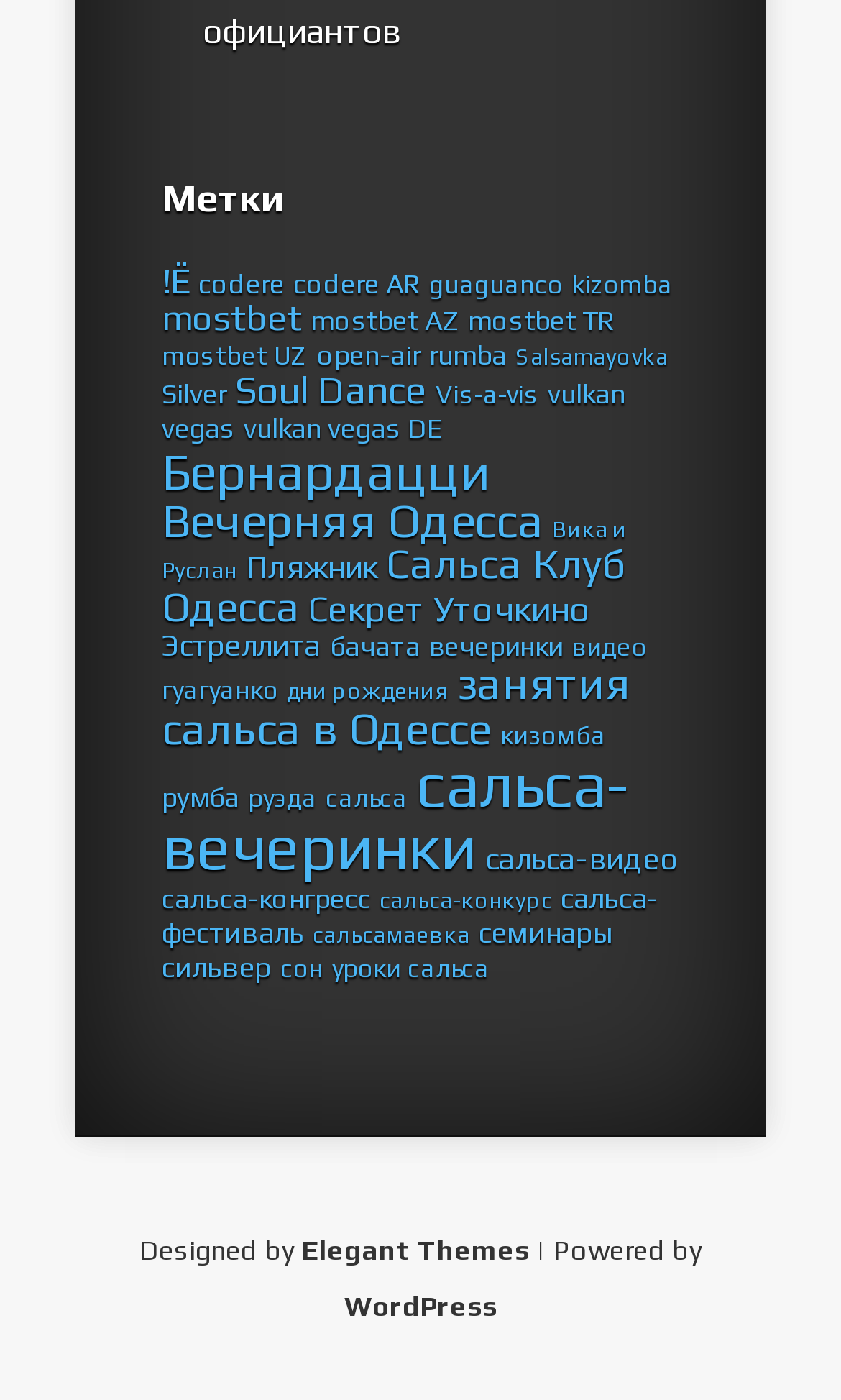Provide the bounding box coordinates of the HTML element this sentence describes: "видео". The bounding box coordinates consist of four float numbers between 0 and 1, i.e., [left, top, right, bottom].

[0.679, 0.452, 0.769, 0.474]